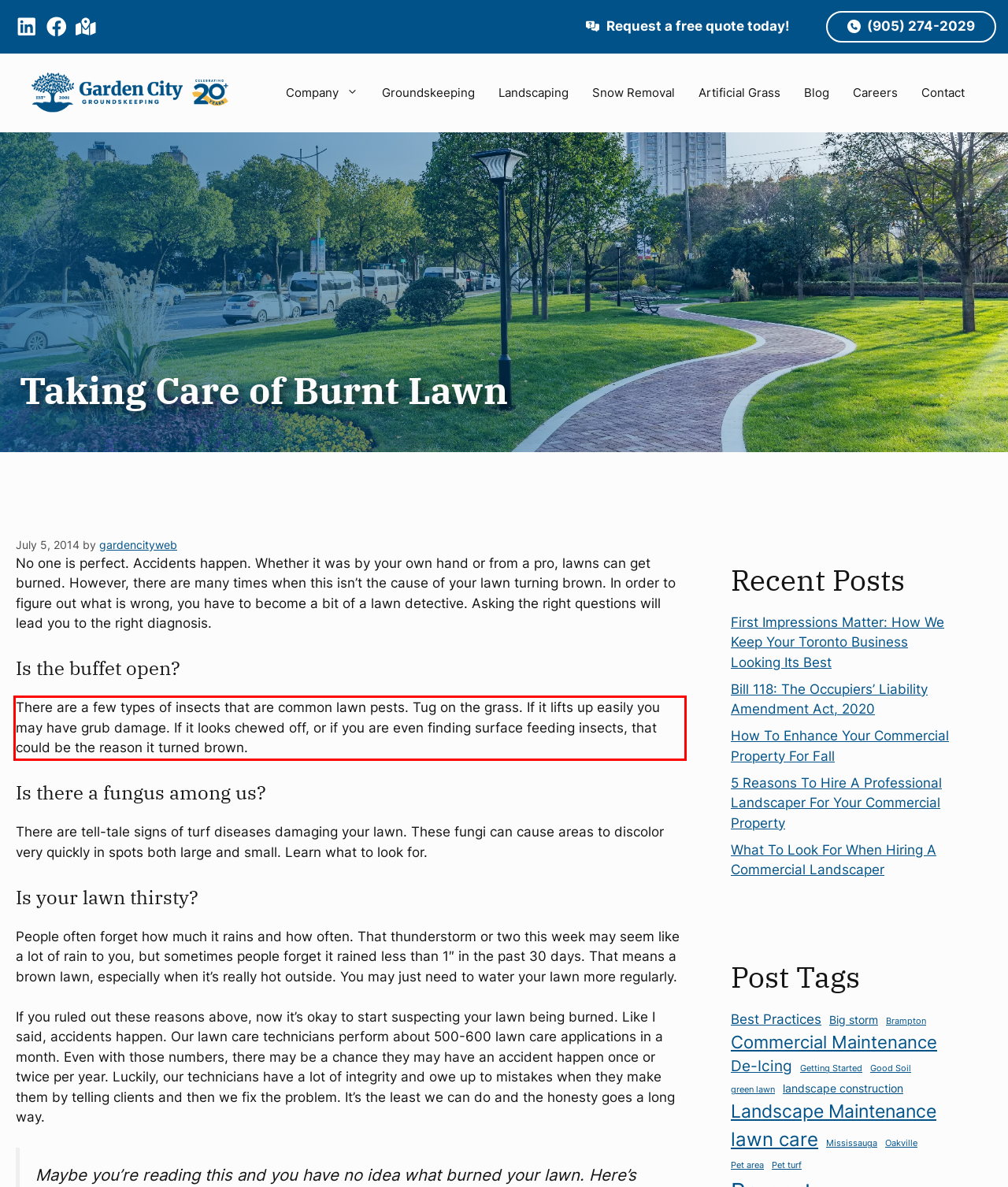Review the webpage screenshot provided, and perform OCR to extract the text from the red bounding box.

There are a few types of insects that are common lawn pests. Tug on the grass. If it lifts up easily you may have grub damage. If it looks chewed off, or if you are even finding surface feeding insects, that could be the reason it turned brown.